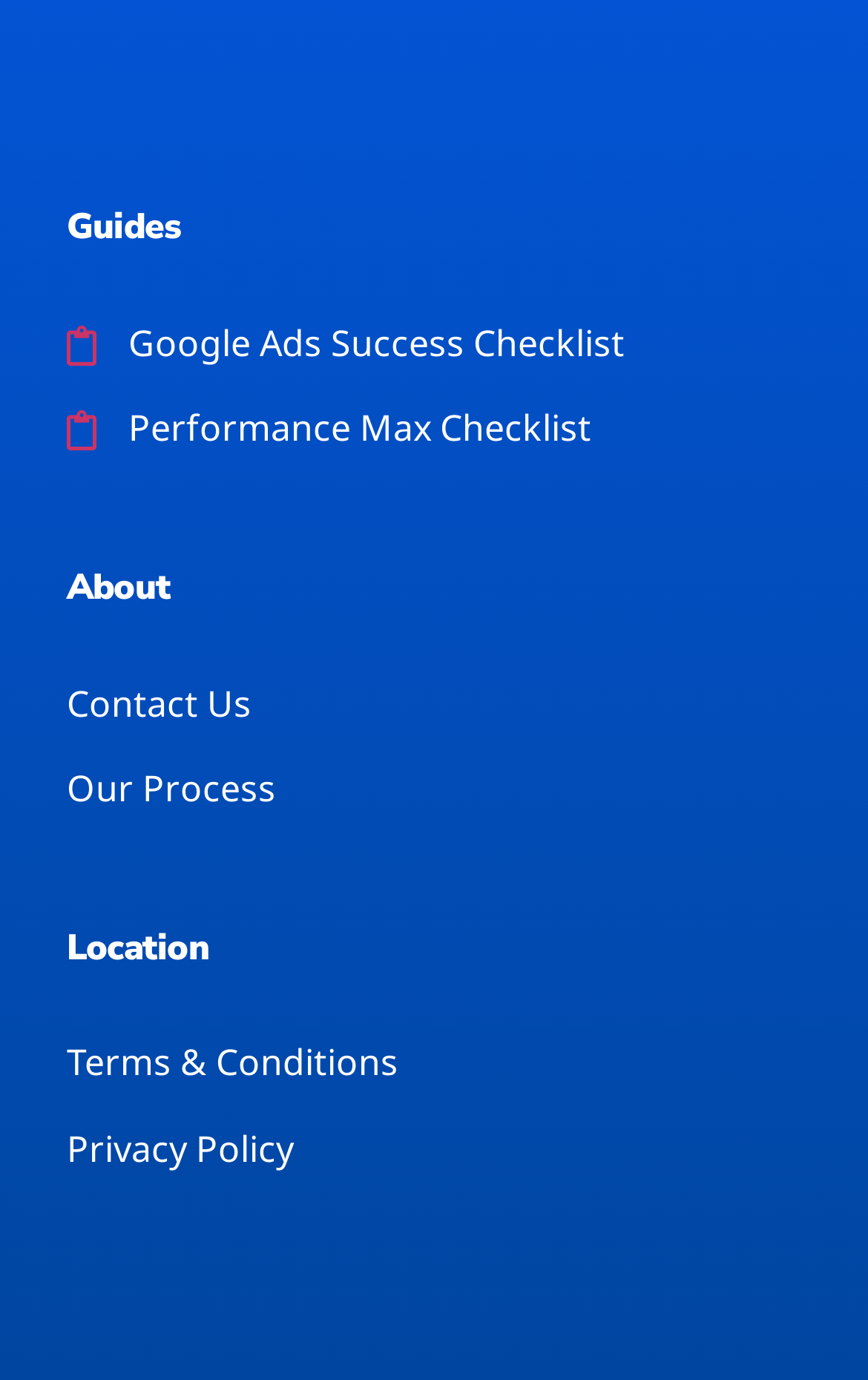What is the last link on the webpage?
Based on the image, respond with a single word or phrase.

Privacy Policy